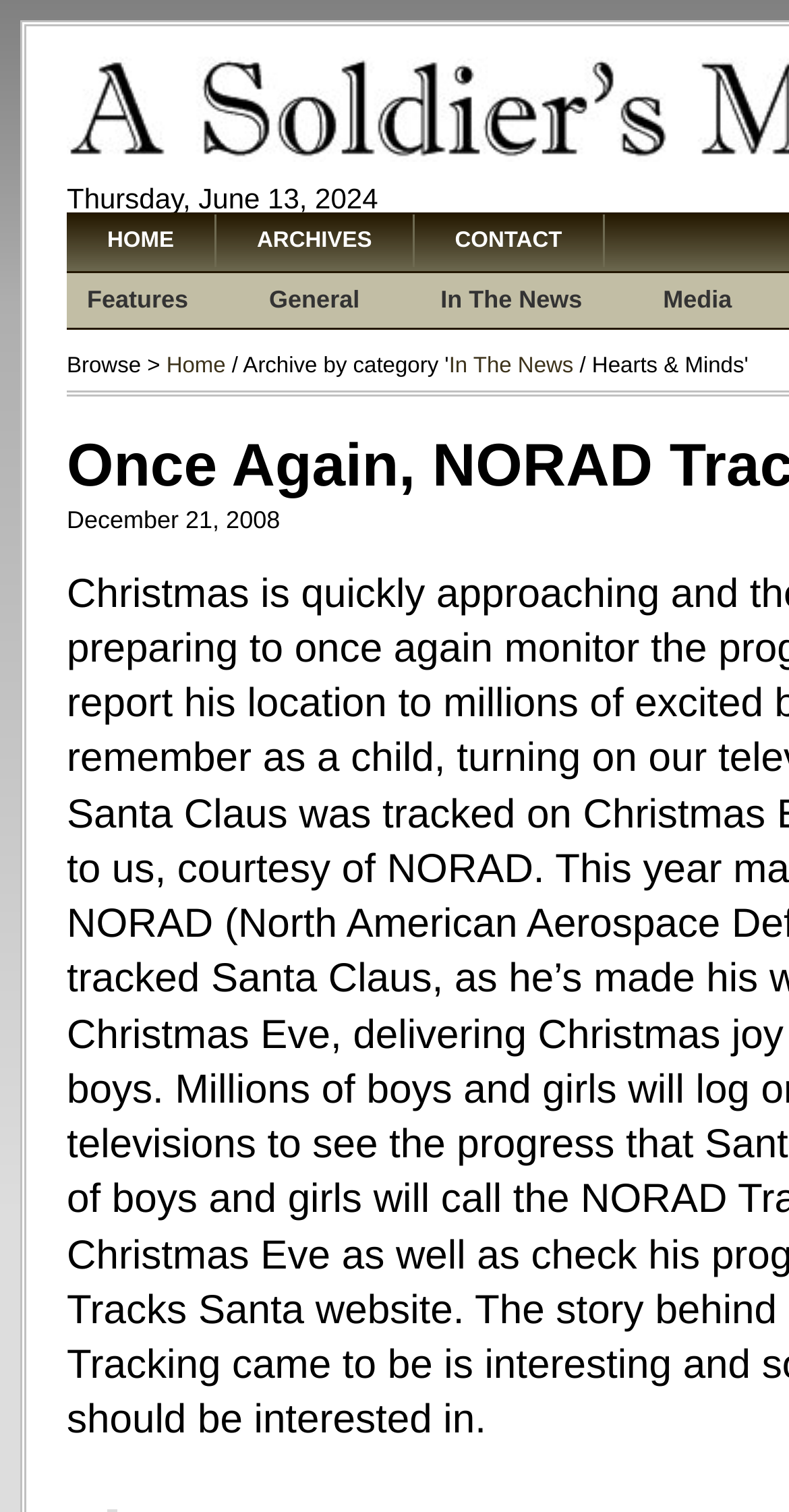What is the current date?
Look at the image and respond with a one-word or short phrase answer.

Thursday, June 13, 2024